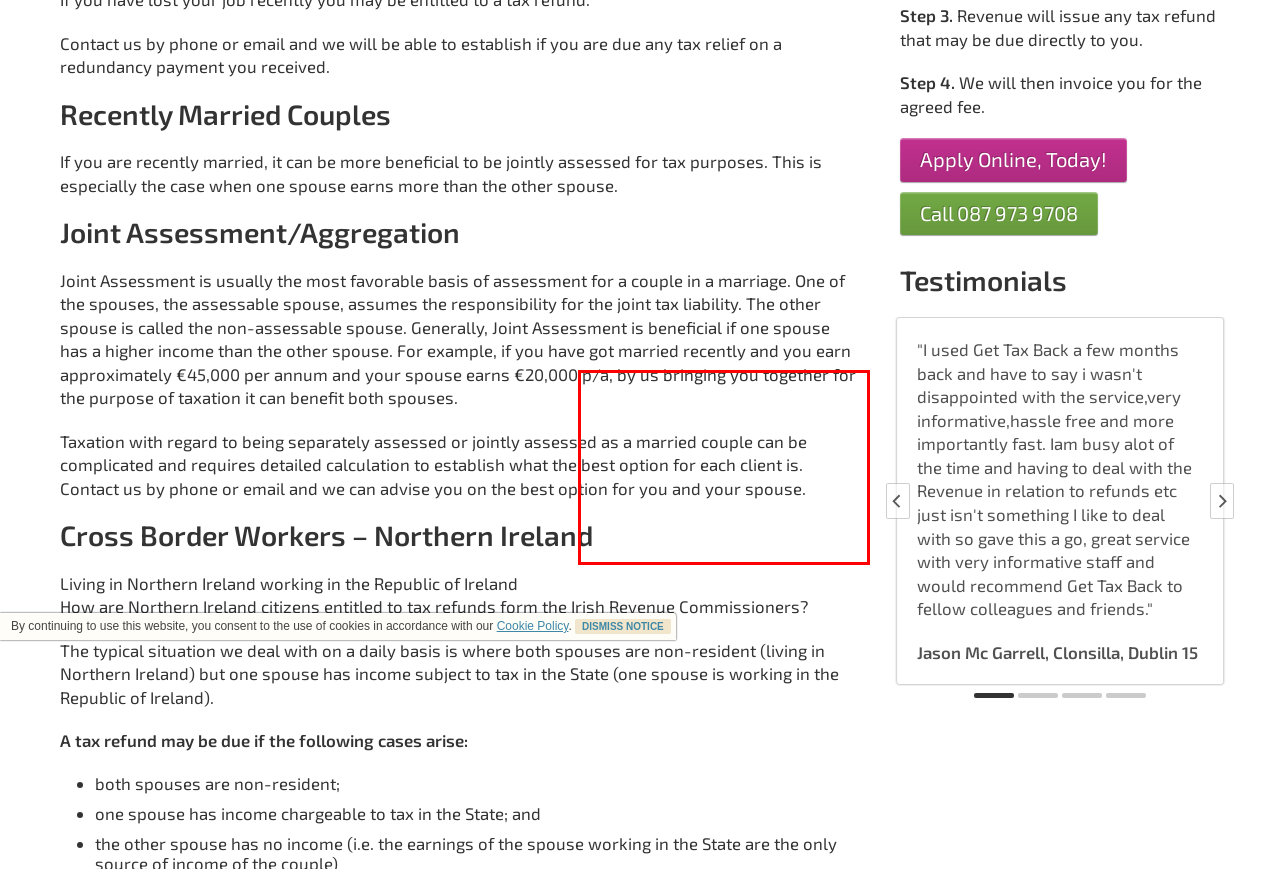Observe the screenshot of the webpage, locate the red bounding box, and extract the text content within it.

"I contacted Get Tax Back because I was out of work and had never claimed back any Tax before. Great service and was delighted to get a cheque in the Post. Highly recommend Get Tax Back, as I can contact them anytime when I need some Tax advice."